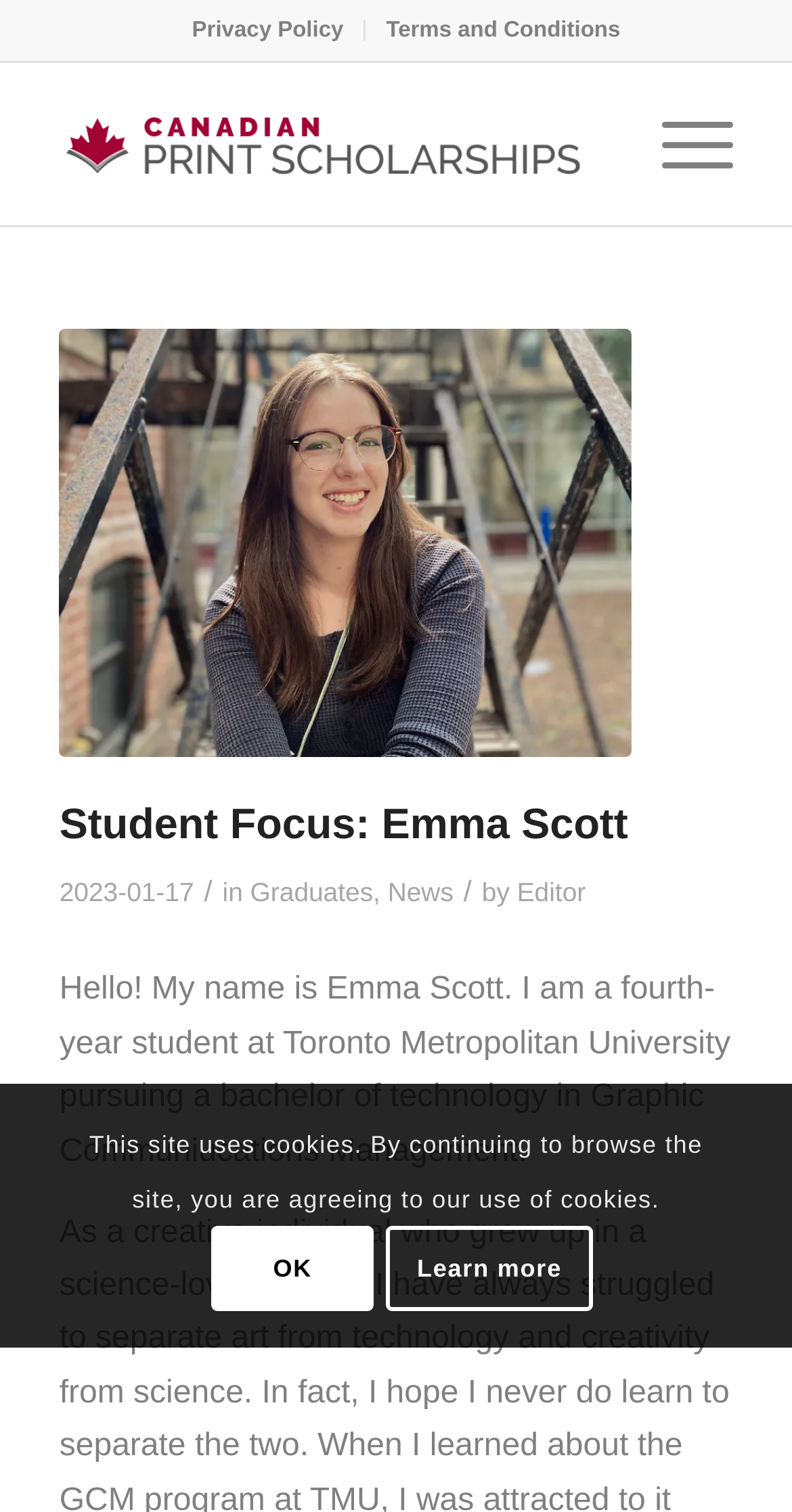Please identify the bounding box coordinates of the element I should click to complete this instruction: 'Go to the Graduates page'. The coordinates should be given as four float numbers between 0 and 1, like this: [left, top, right, bottom].

[0.316, 0.58, 0.471, 0.601]